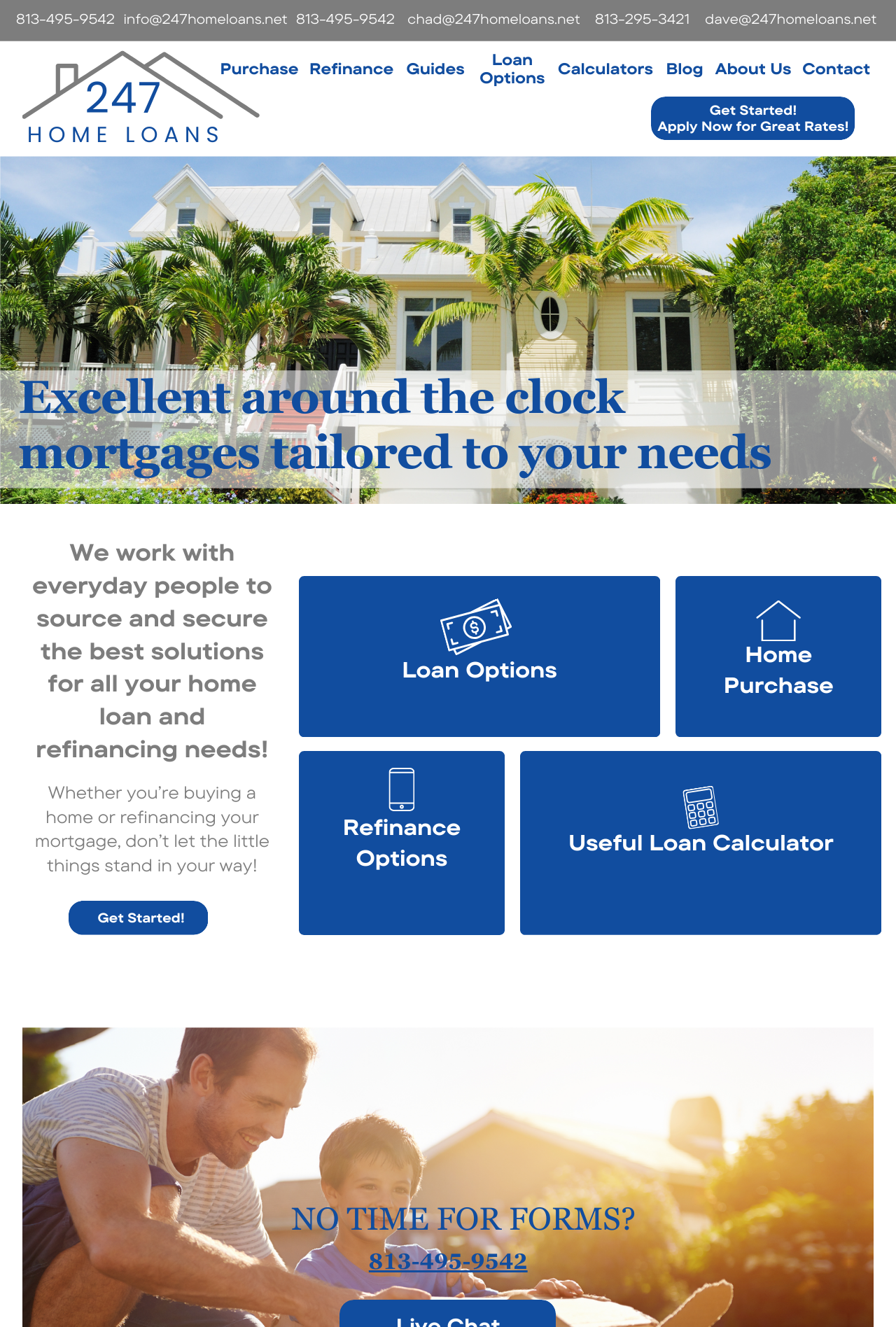Locate the bounding box coordinates of the area where you should click to accomplish the instruction: "Call the phone number 813-495-9542".

[0.018, 0.007, 0.128, 0.02]